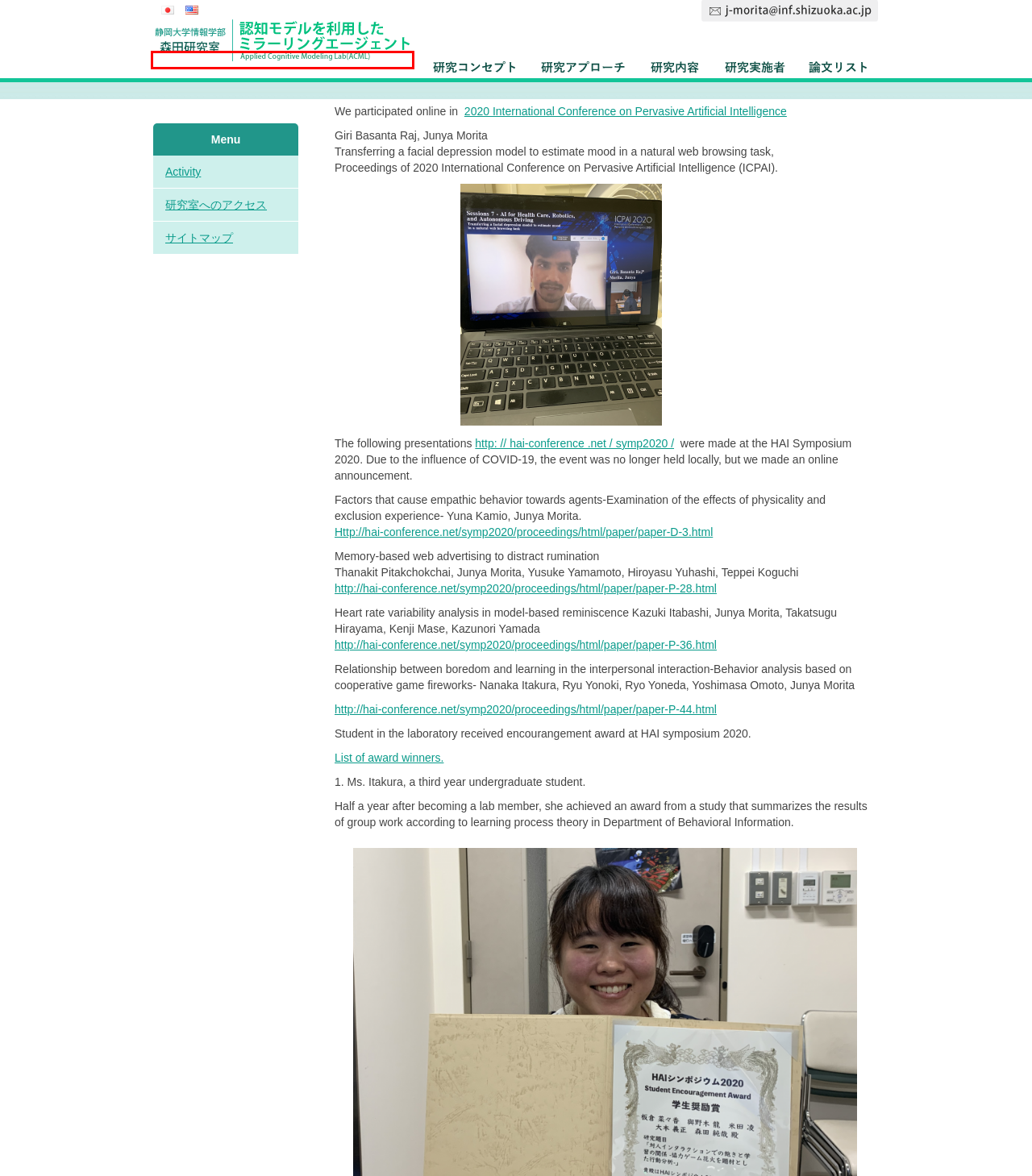Analyze the given webpage screenshot and identify the UI element within the red bounding box. Select the webpage description that best matches what you expect the new webpage to look like after clicking the element. Here are the candidates:
A. サイトマップ | Mirroring with Cognitive Modeling
B. HAIシンポジウム2020: Memory-based web advertising to distract rumination
C. 研究コンセプト | Mirroring with Cognitive Modeling
D. ICPAI2020
E. HAIシンポジウム2020: 対人インタラクションでの飽きと学習の関係 -協力ゲーム花火を題材とした行動分析-
F. 研究内容 | Mirroring with Cognitive Modeling
G. HAIシンポジウム2020
H. Mirroring with Cognitive Modeling | Applied Cognitive Modeling Lab, Shizuoka University

H